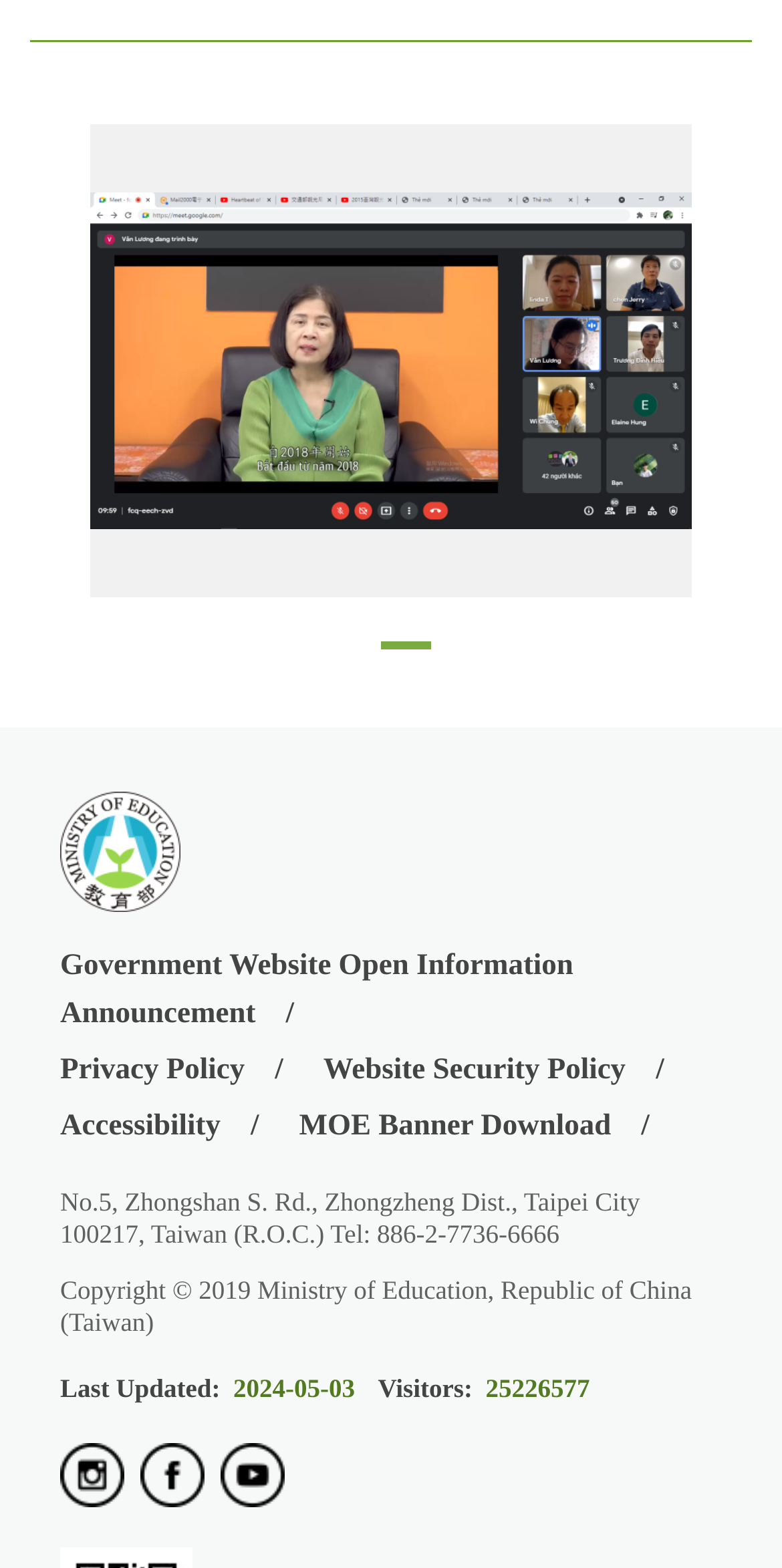Give a short answer to this question using one word or a phrase:
What is the copyright year?

2019